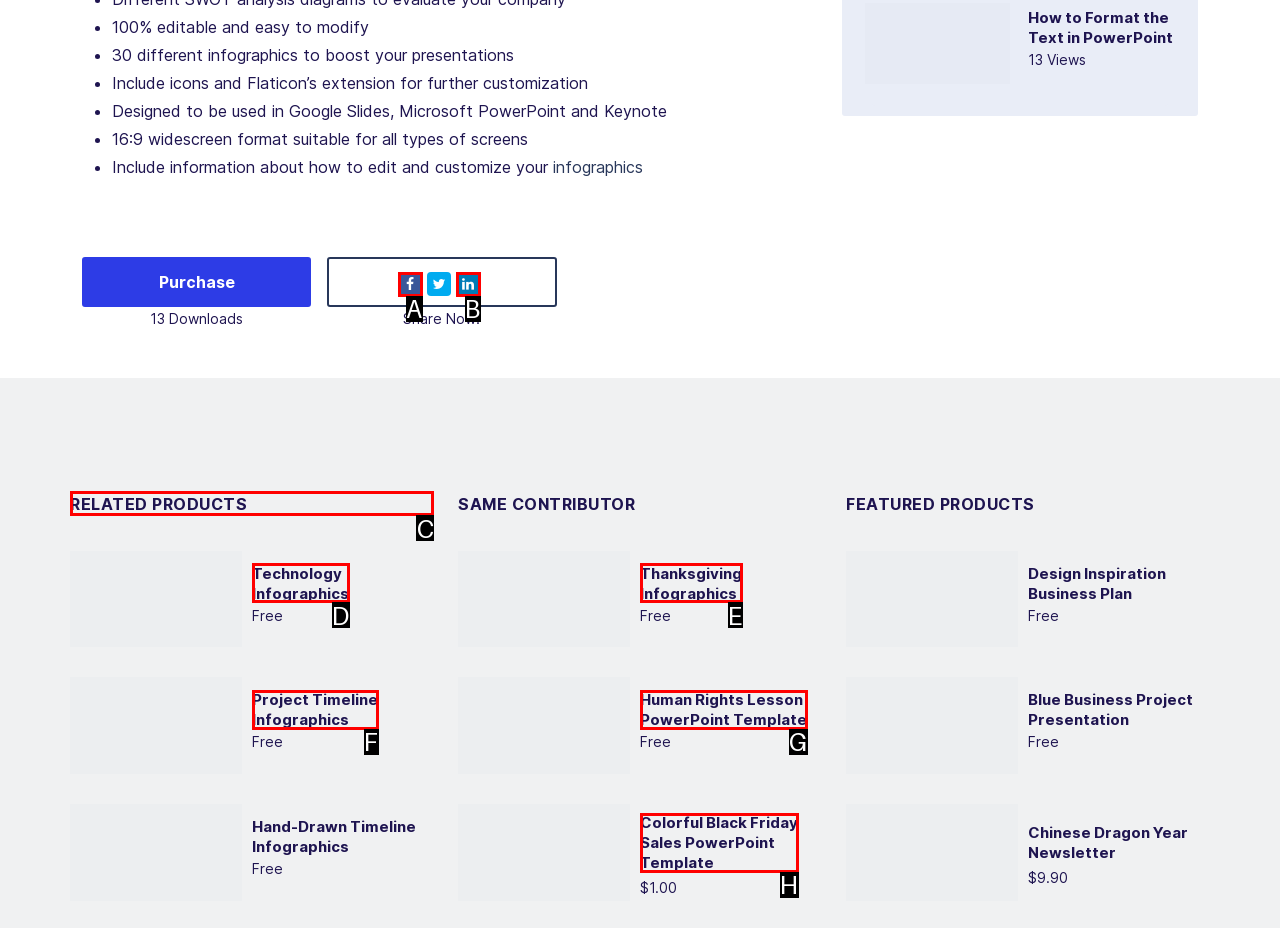Determine the right option to click to perform this task: Explore the RELATED PRODUCTS
Answer with the correct letter from the given choices directly.

C